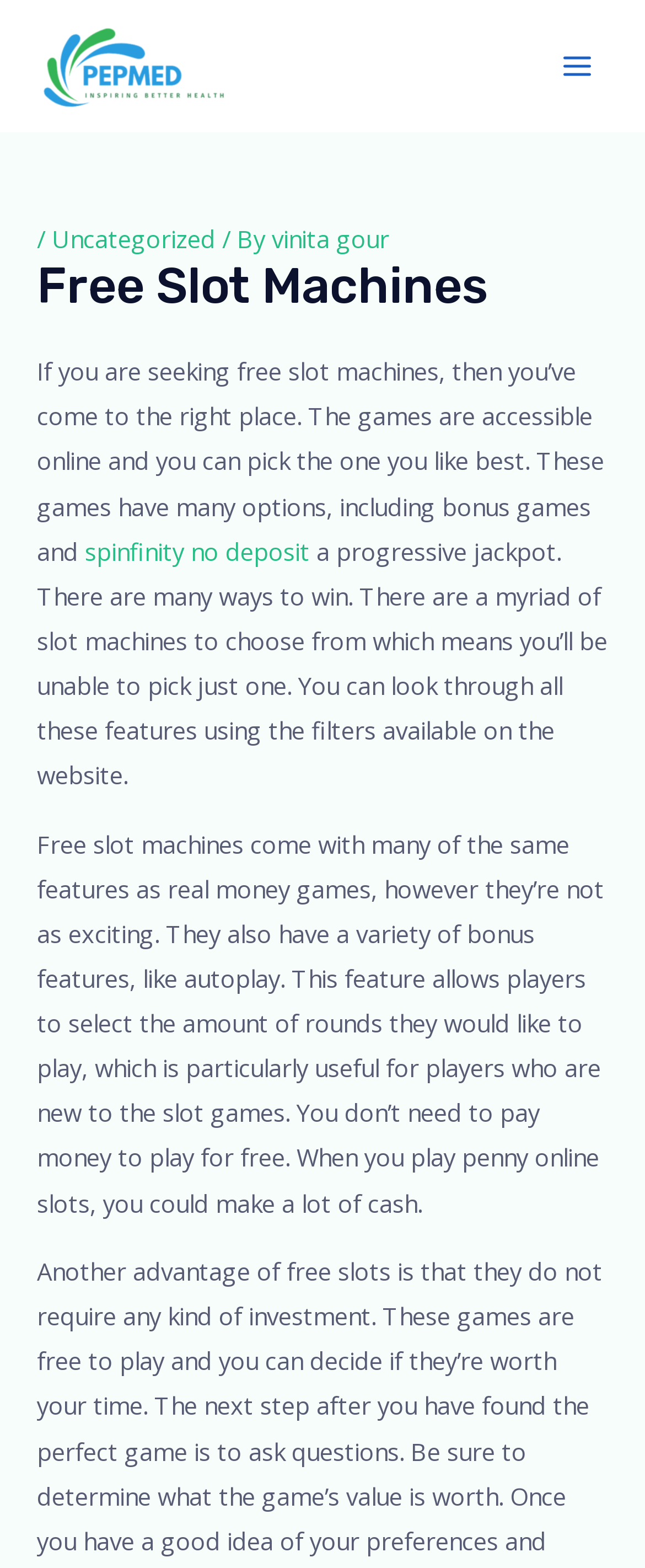Given the description "Main Menu", provide the bounding box coordinates of the corresponding UI element.

[0.841, 0.02, 0.949, 0.064]